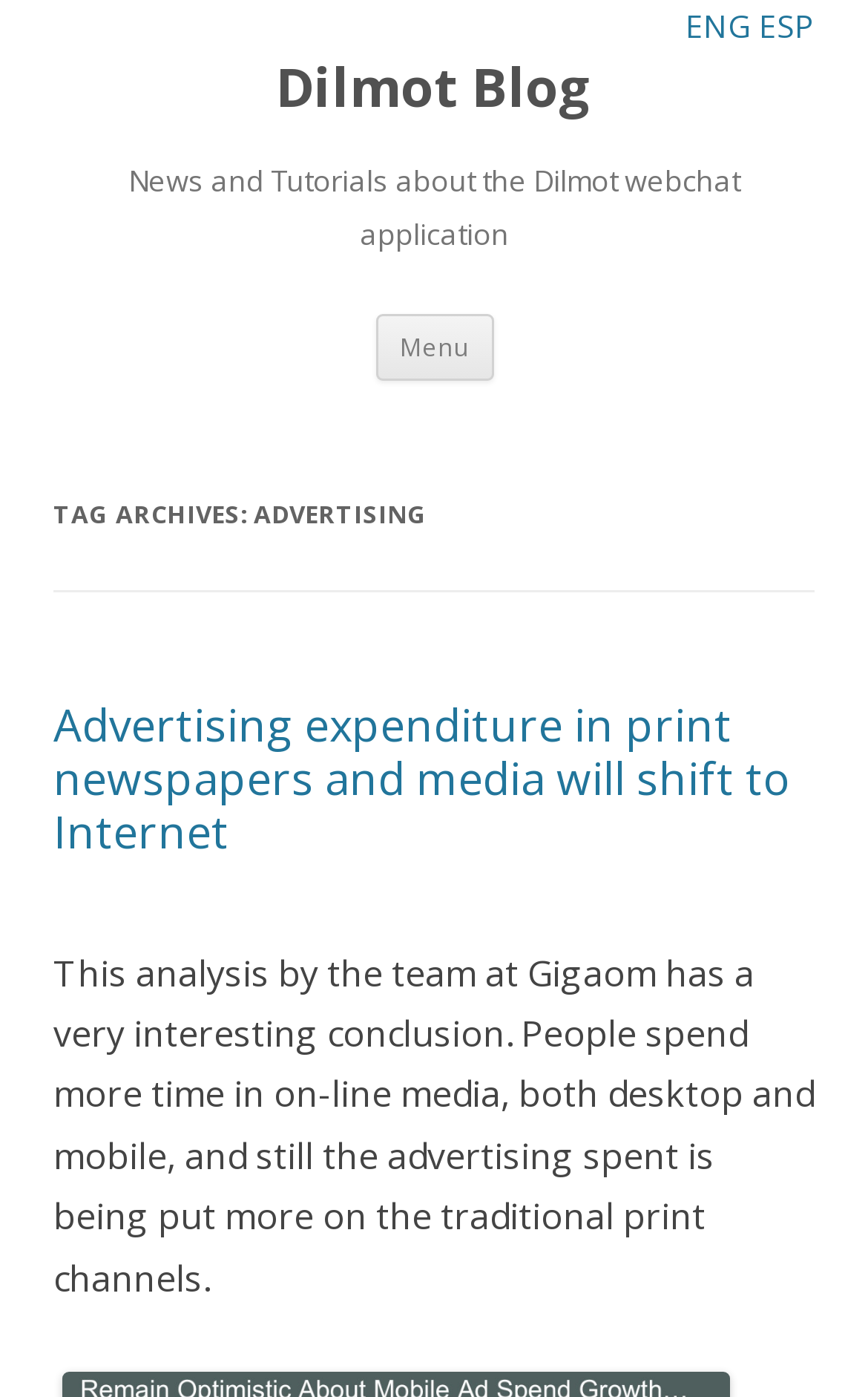What is the purpose of the 'Skip to content' link?
Answer the question in as much detail as possible.

I inferred this from the presence of the 'Skip to content' link, which is a common accessibility feature that allows users to bypass the navigation menu and go directly to the main content of the webpage.